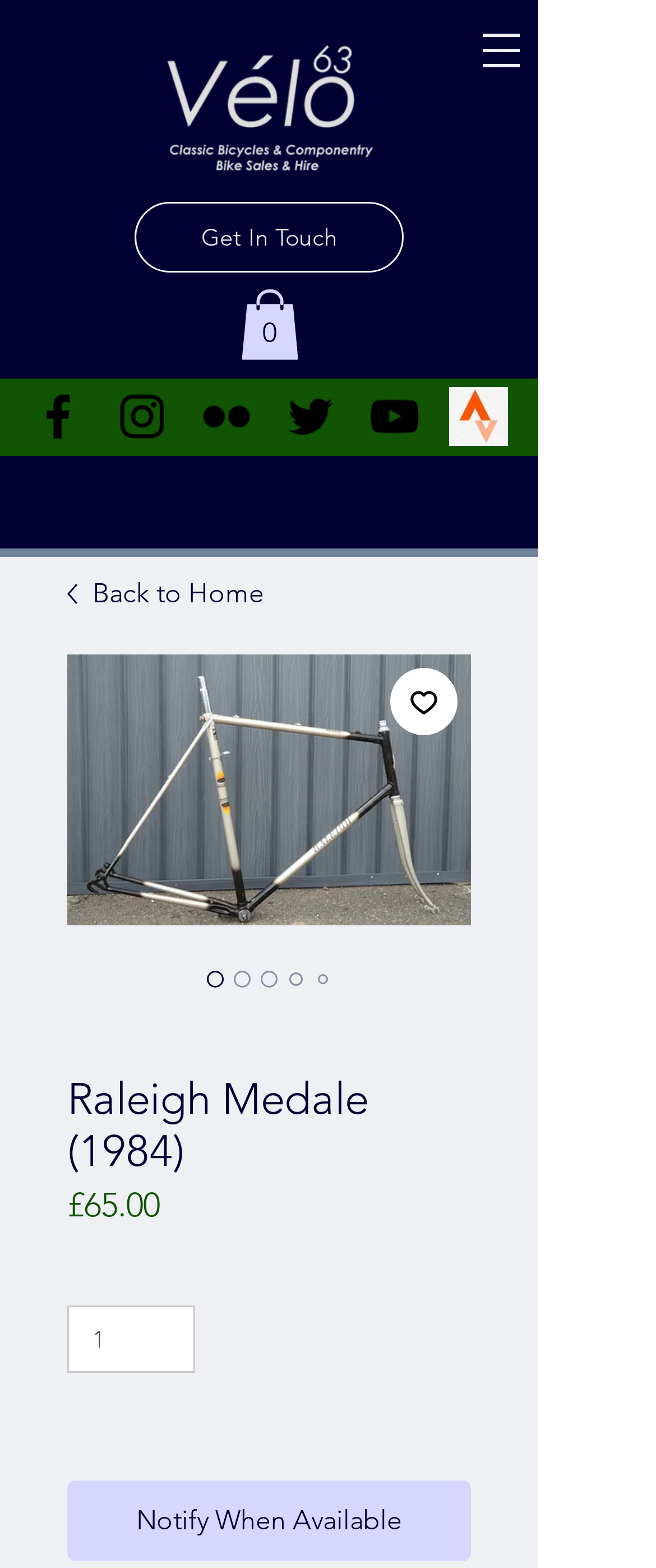Can you determine the bounding box coordinates of the area that needs to be clicked to fulfill the following instruction: "View Facebook page"?

[0.044, 0.247, 0.133, 0.284]